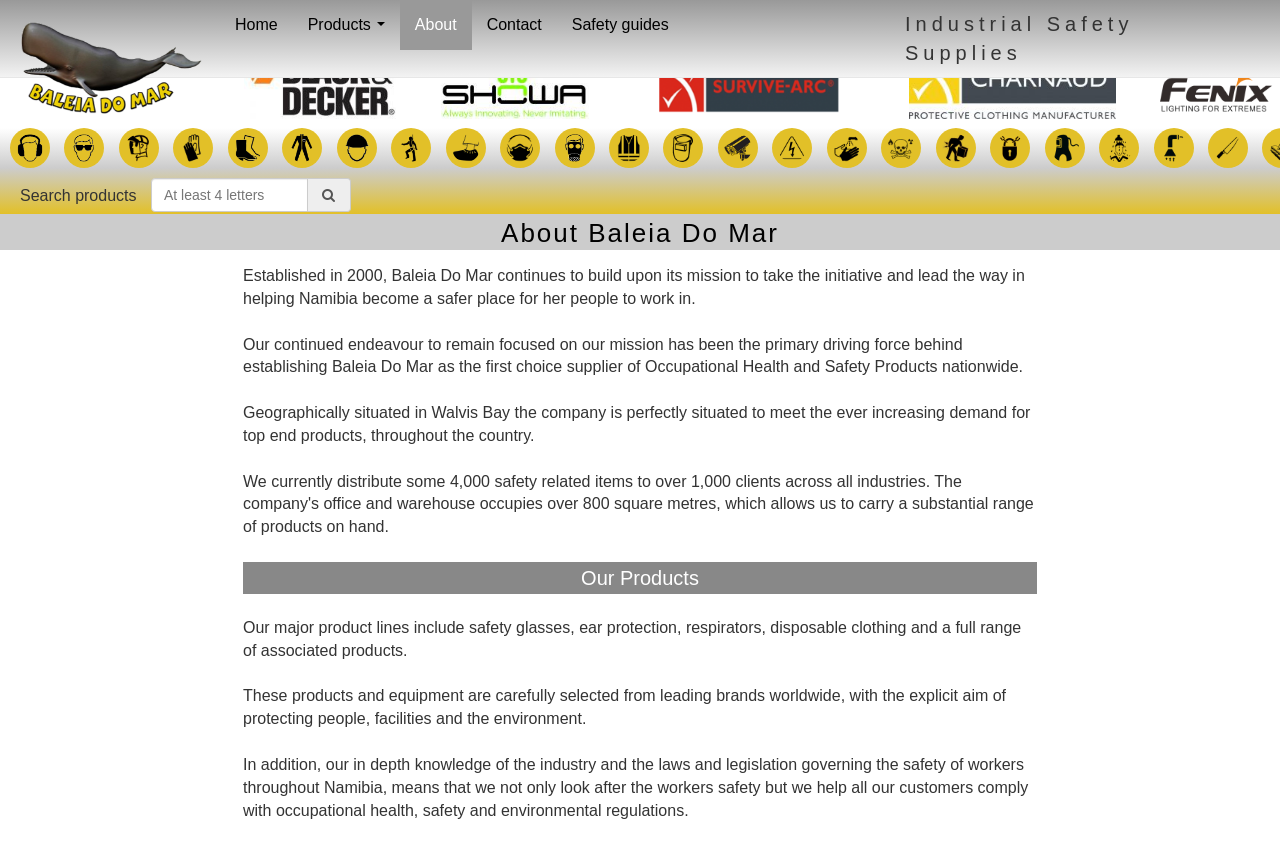What type of products does the company supply?
Provide a short answer using one word or a brief phrase based on the image.

Occupational Health and Safety Products